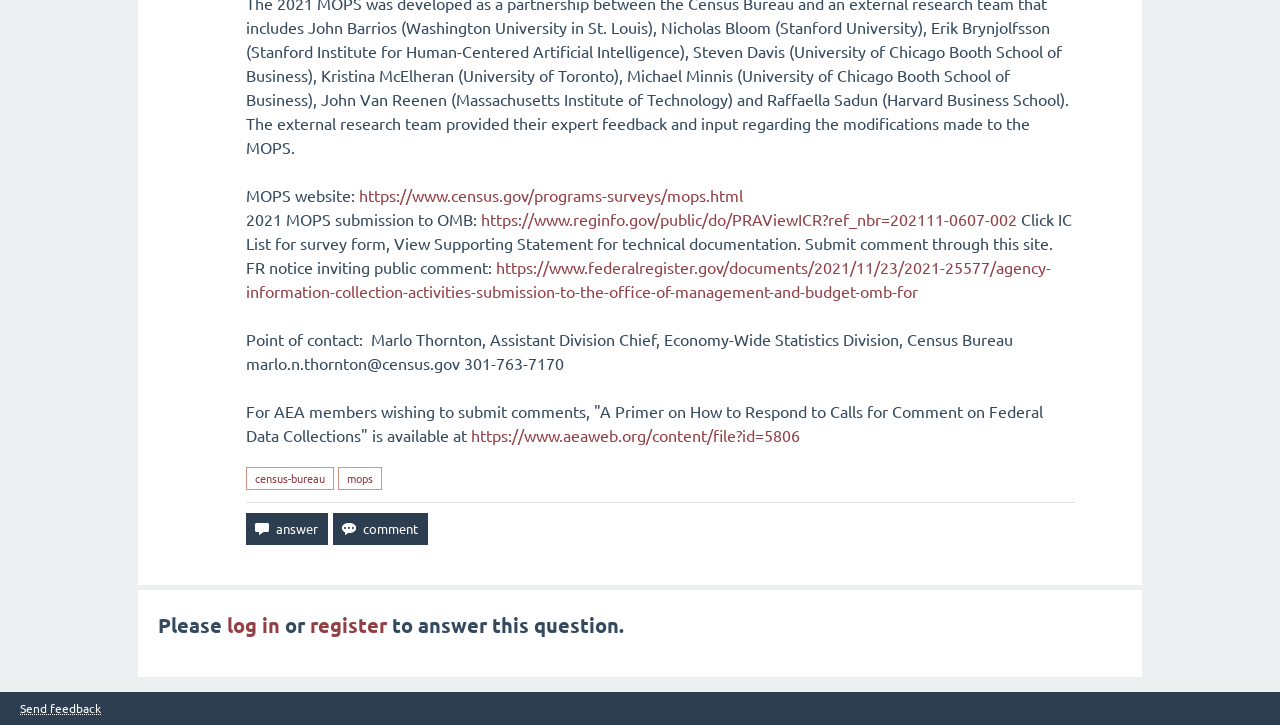Identify the bounding box coordinates for the region to click in order to carry out this instruction: "Search for something". Provide the coordinates using four float numbers between 0 and 1, formatted as [left, top, right, bottom].

None